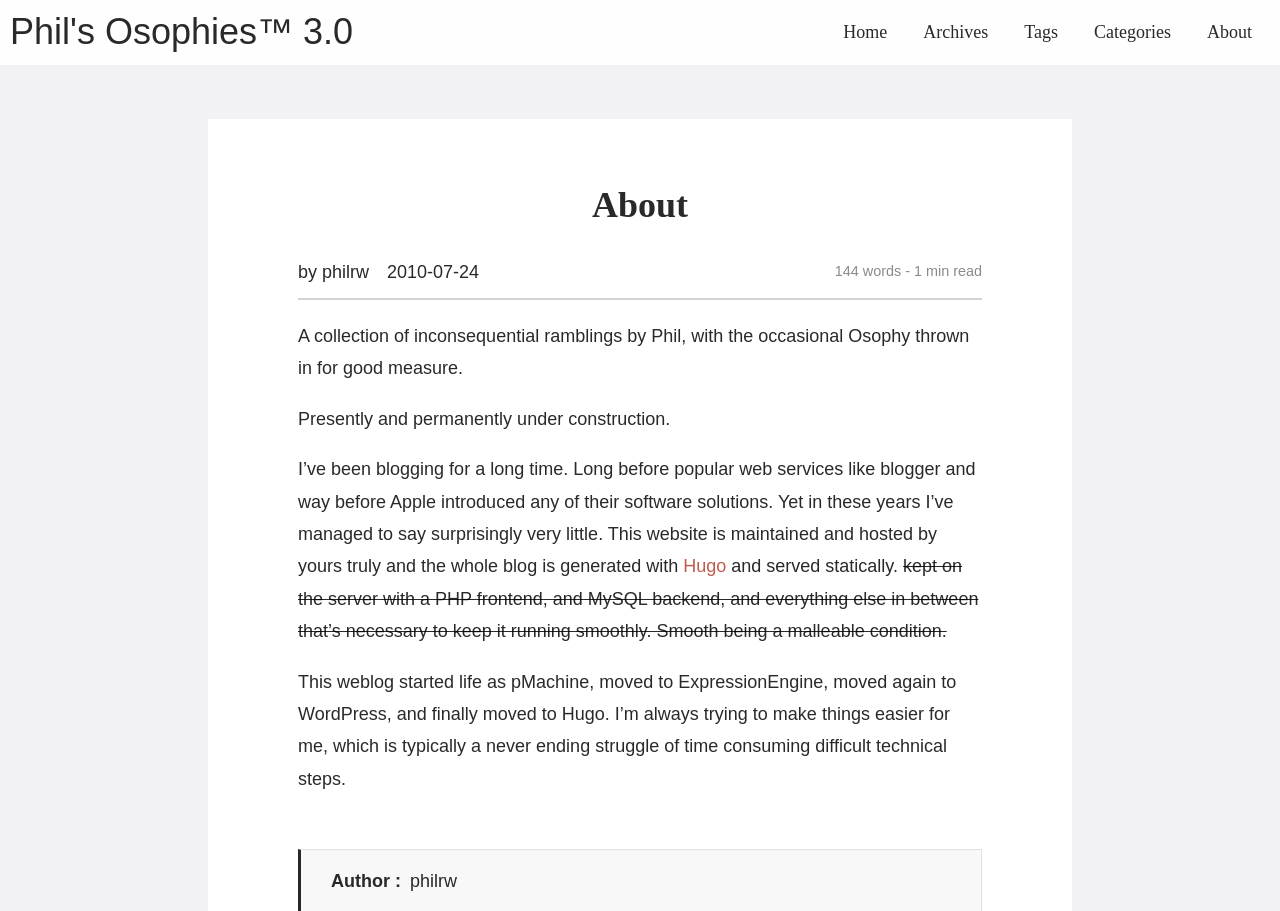Locate the bounding box coordinates of the clickable area needed to fulfill the instruction: "learn about phil".

[0.233, 0.19, 0.767, 0.329]